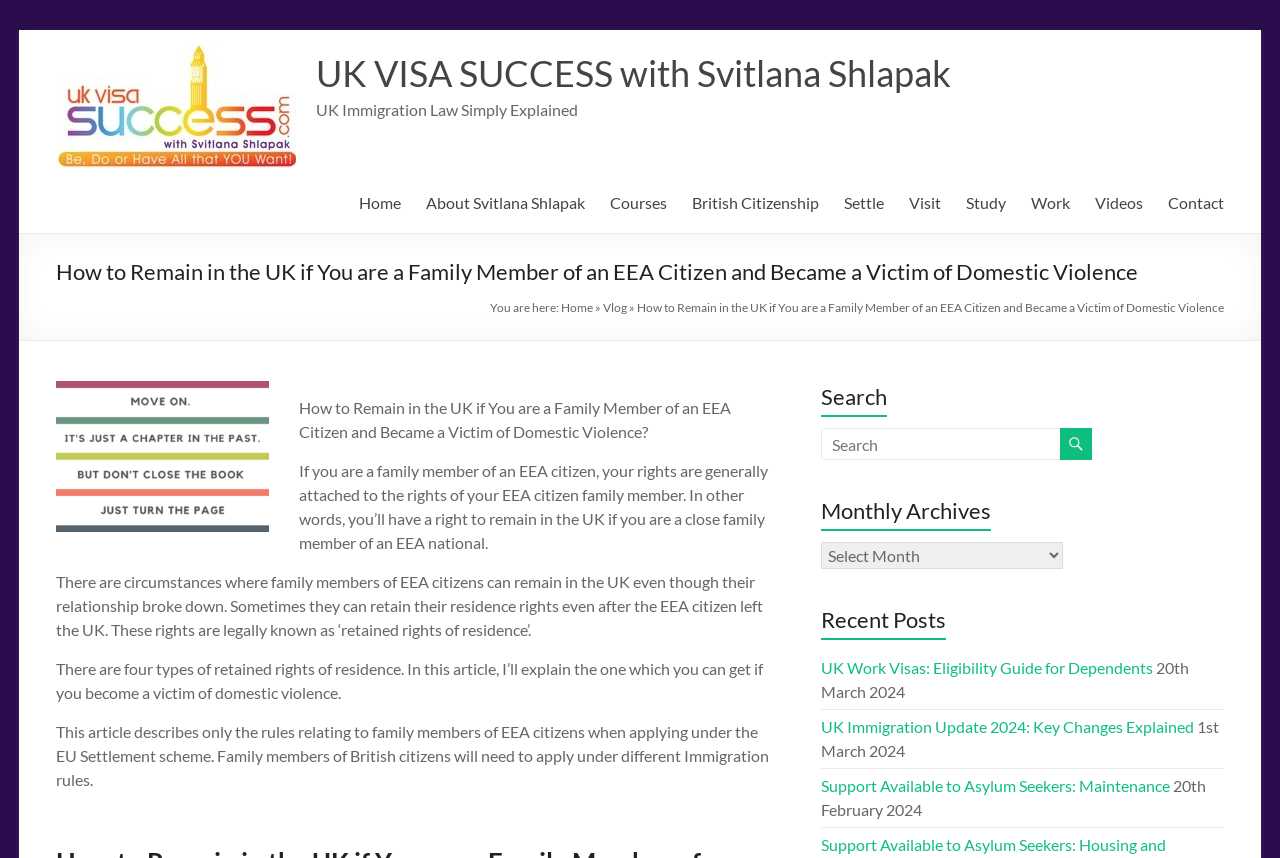Determine the bounding box coordinates for the HTML element described here: "British Citizenship".

[0.54, 0.219, 0.639, 0.254]